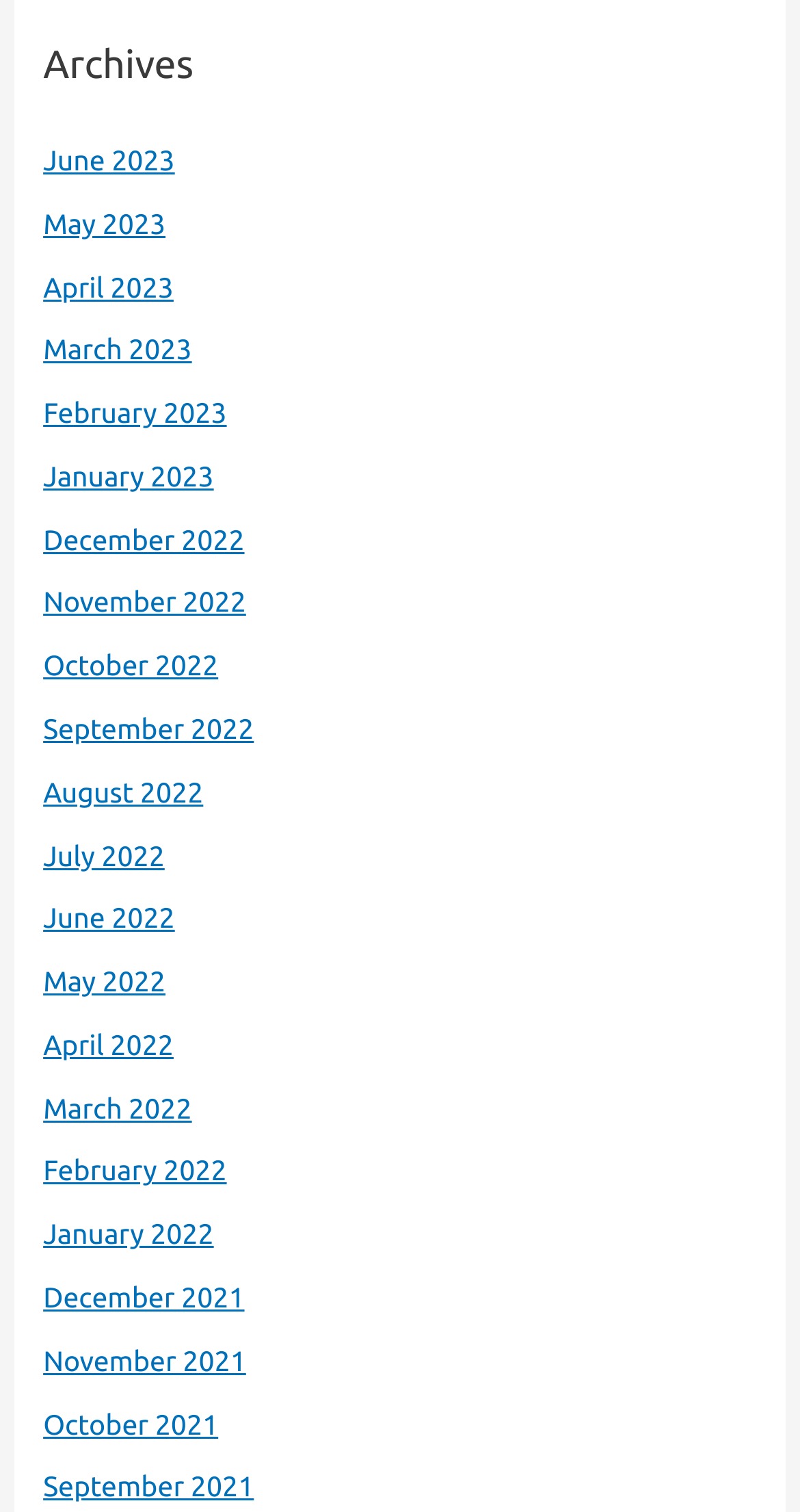Please identify the bounding box coordinates of the area that needs to be clicked to fulfill the following instruction: "view December 2021 archives."

[0.054, 0.847, 0.306, 0.869]